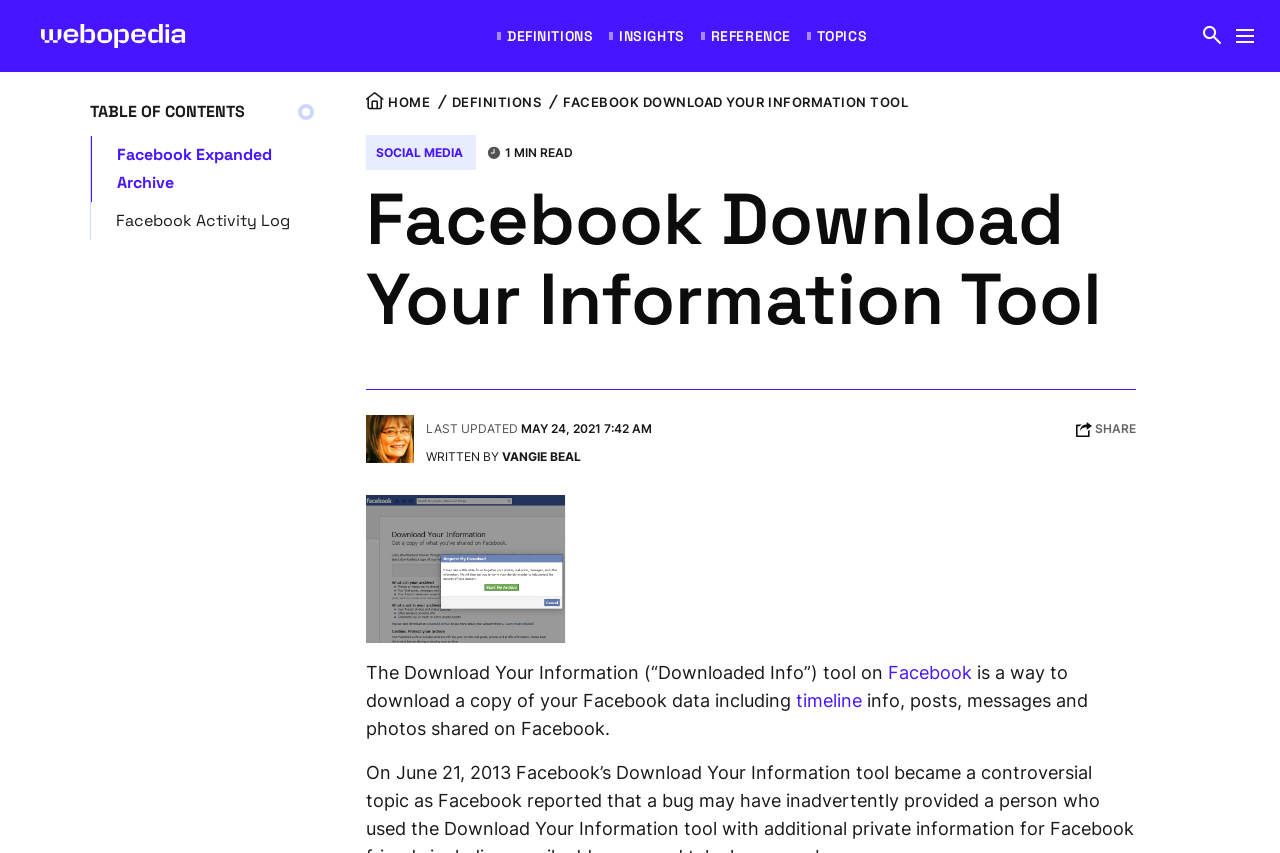Extract the main title from the webpage and generate its text.

Facebook Download Your Information Tool